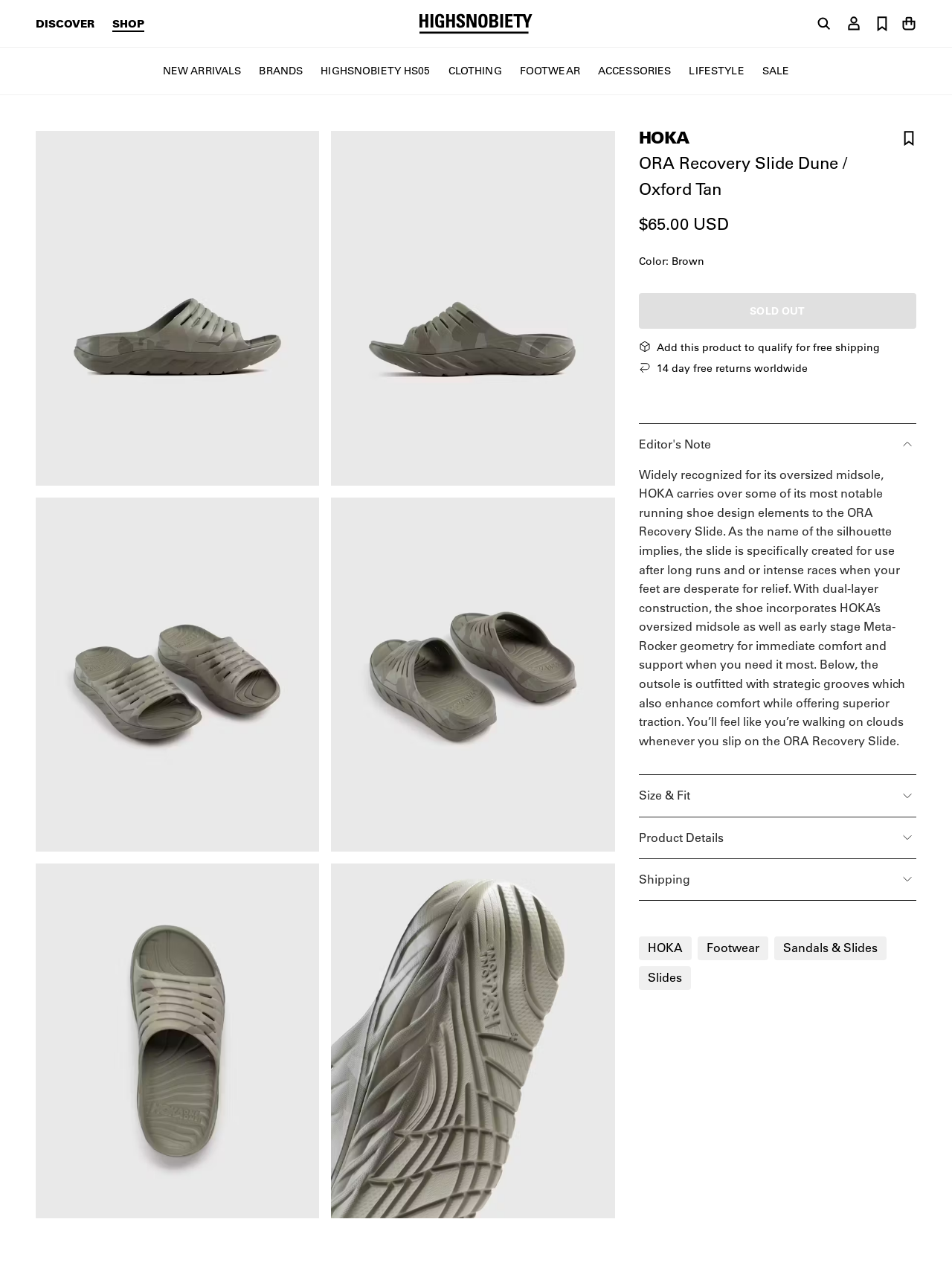Determine the bounding box coordinates for the UI element matching this description: "Size & Fit".

[0.671, 0.604, 0.962, 0.636]